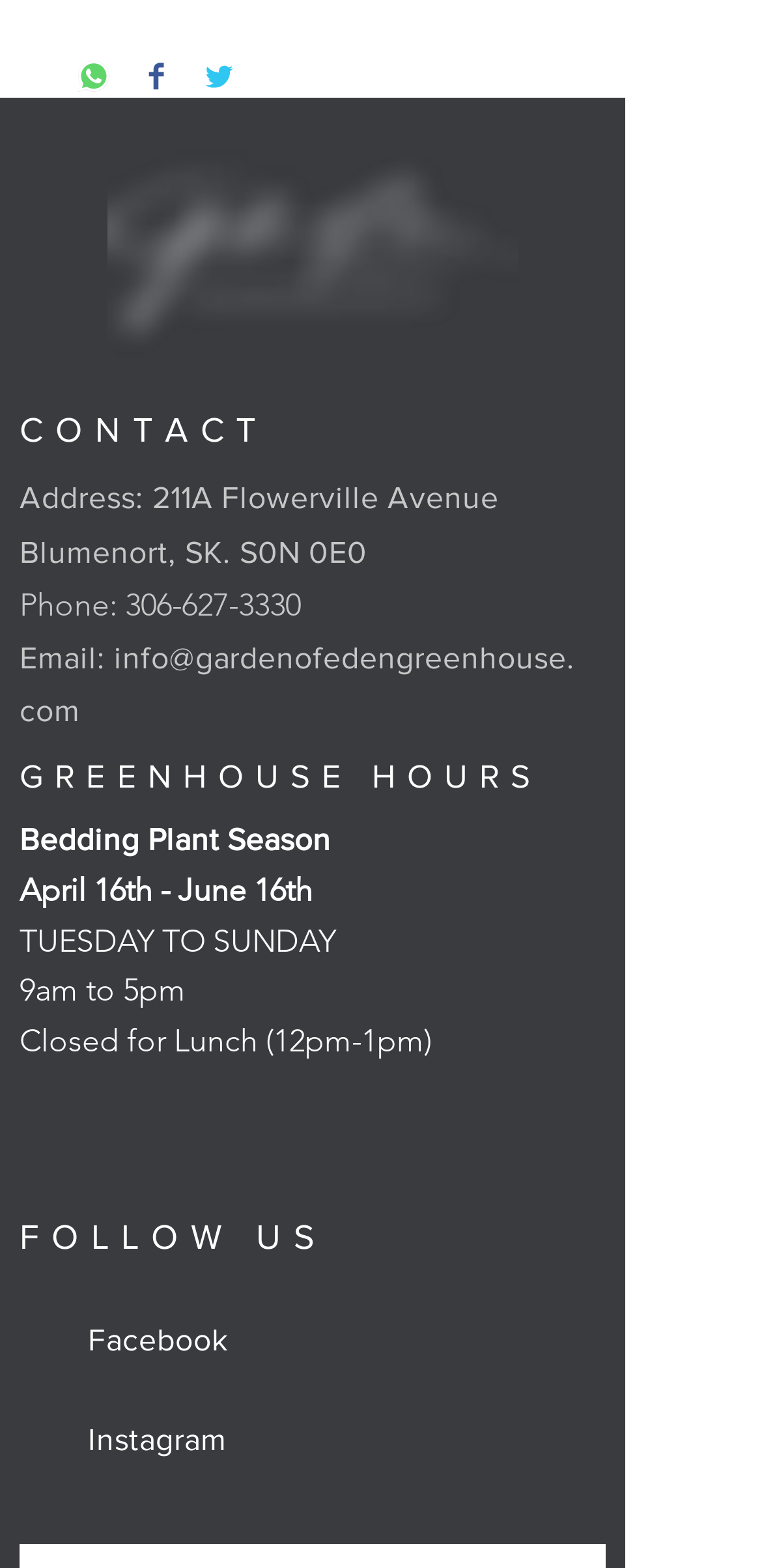Determine the bounding box coordinates for the UI element described. Format the coordinates as (top-left x, top-left y, bottom-right x, bottom-right y) and ensure all values are between 0 and 1. Element description: Bedding Plant Season

[0.026, 0.525, 0.434, 0.546]